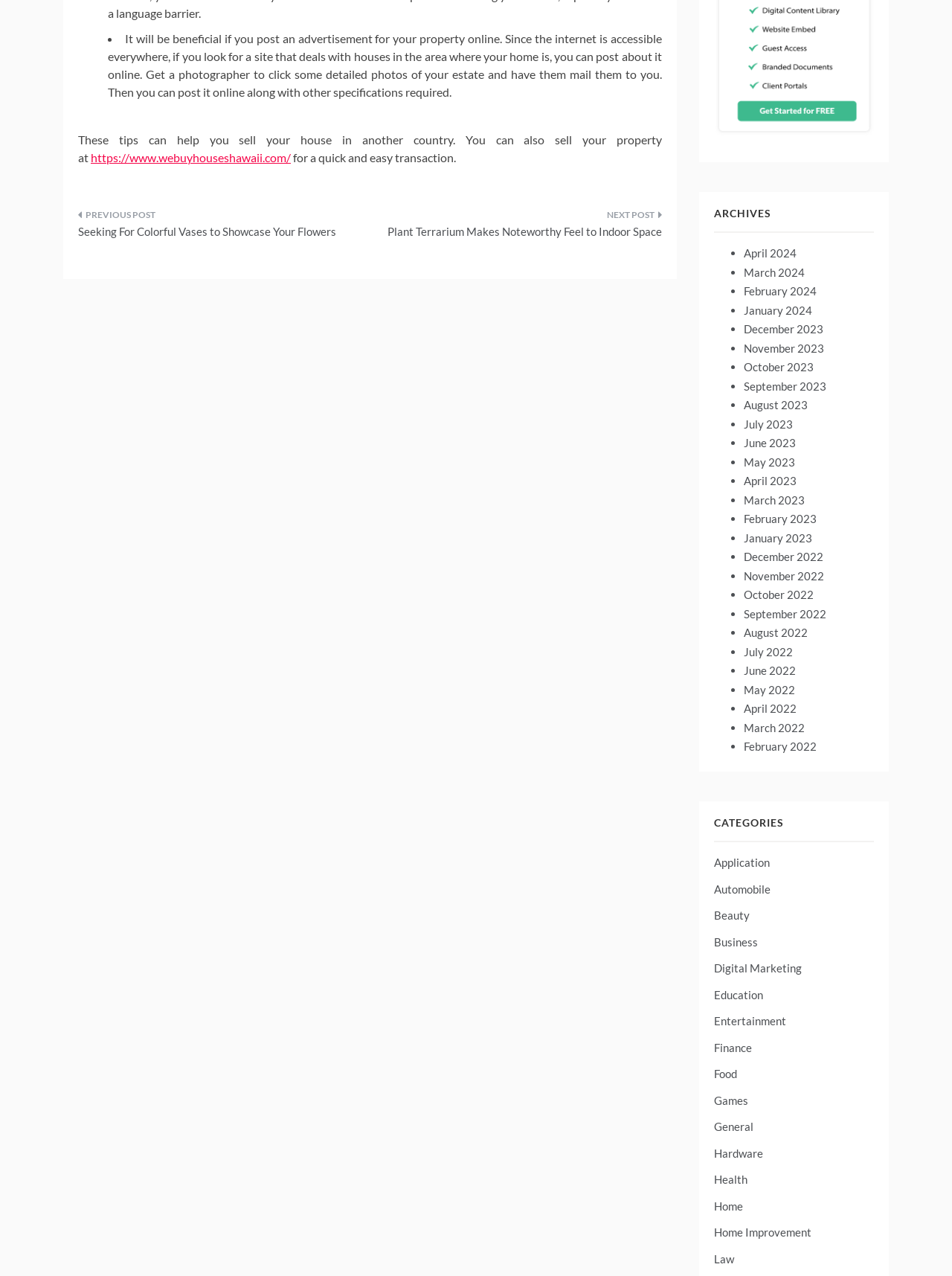Locate the bounding box coordinates of the area where you should click to accomplish the instruction: "click on the 'https://www.webuyhouseshawaii.com/' link".

[0.095, 0.118, 0.305, 0.129]